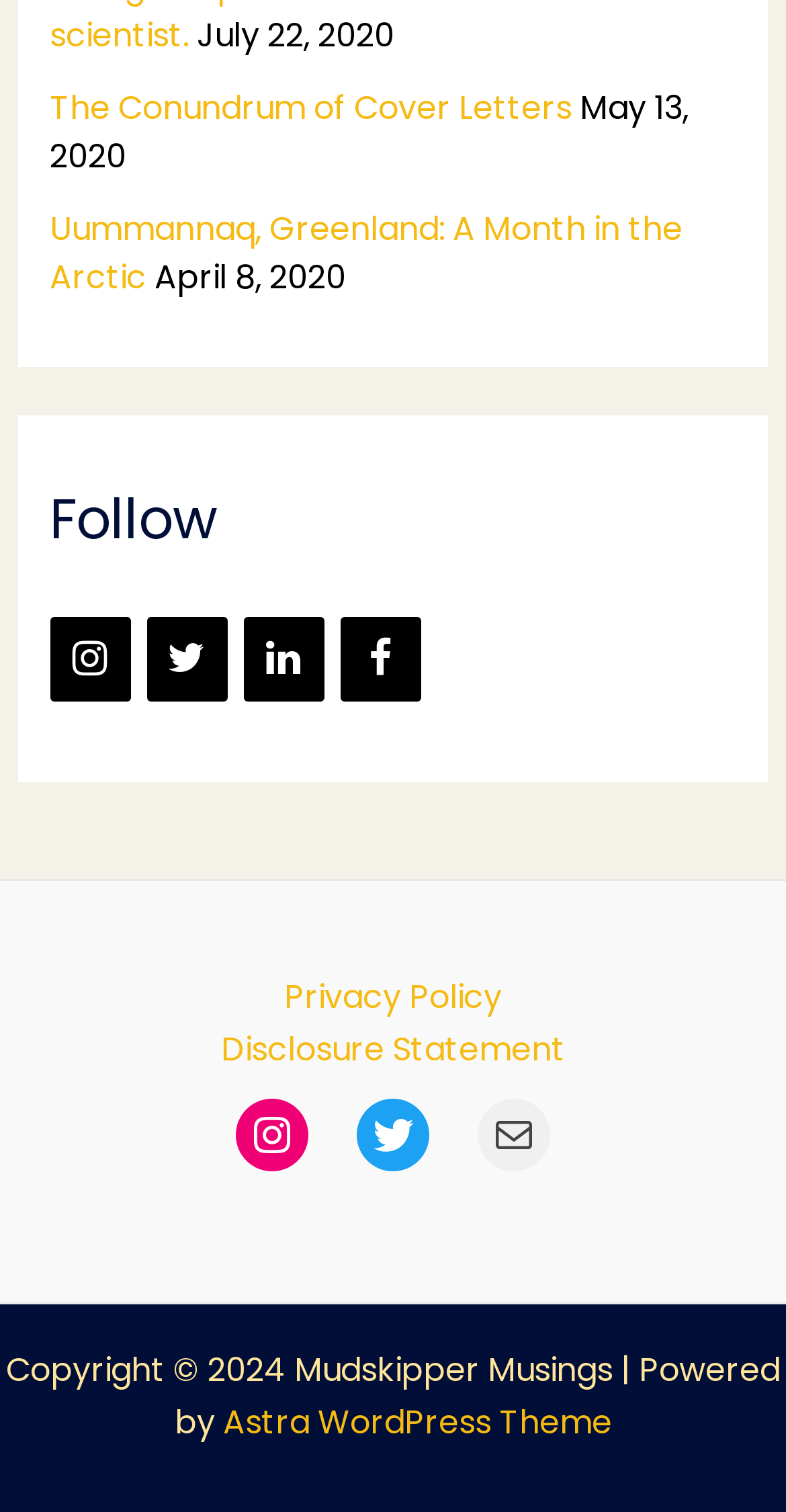How many social media links are in the footer?
Please provide a detailed answer to the question.

I counted the number of social media links in the footer section, which are Instagram, Twitter, and Mail.